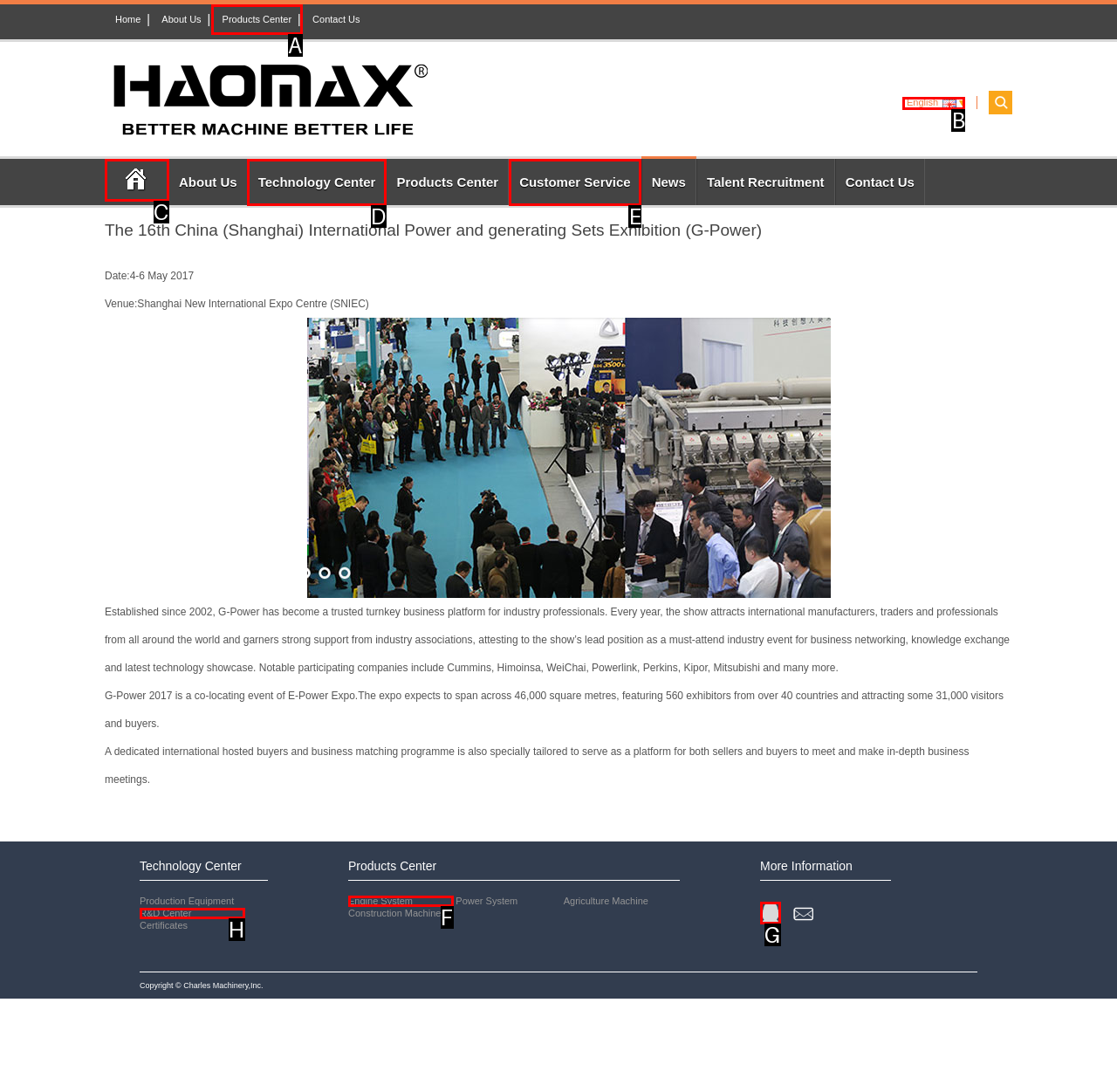Select the correct UI element to complete the task: Switch to English
Please provide the letter of the chosen option.

B